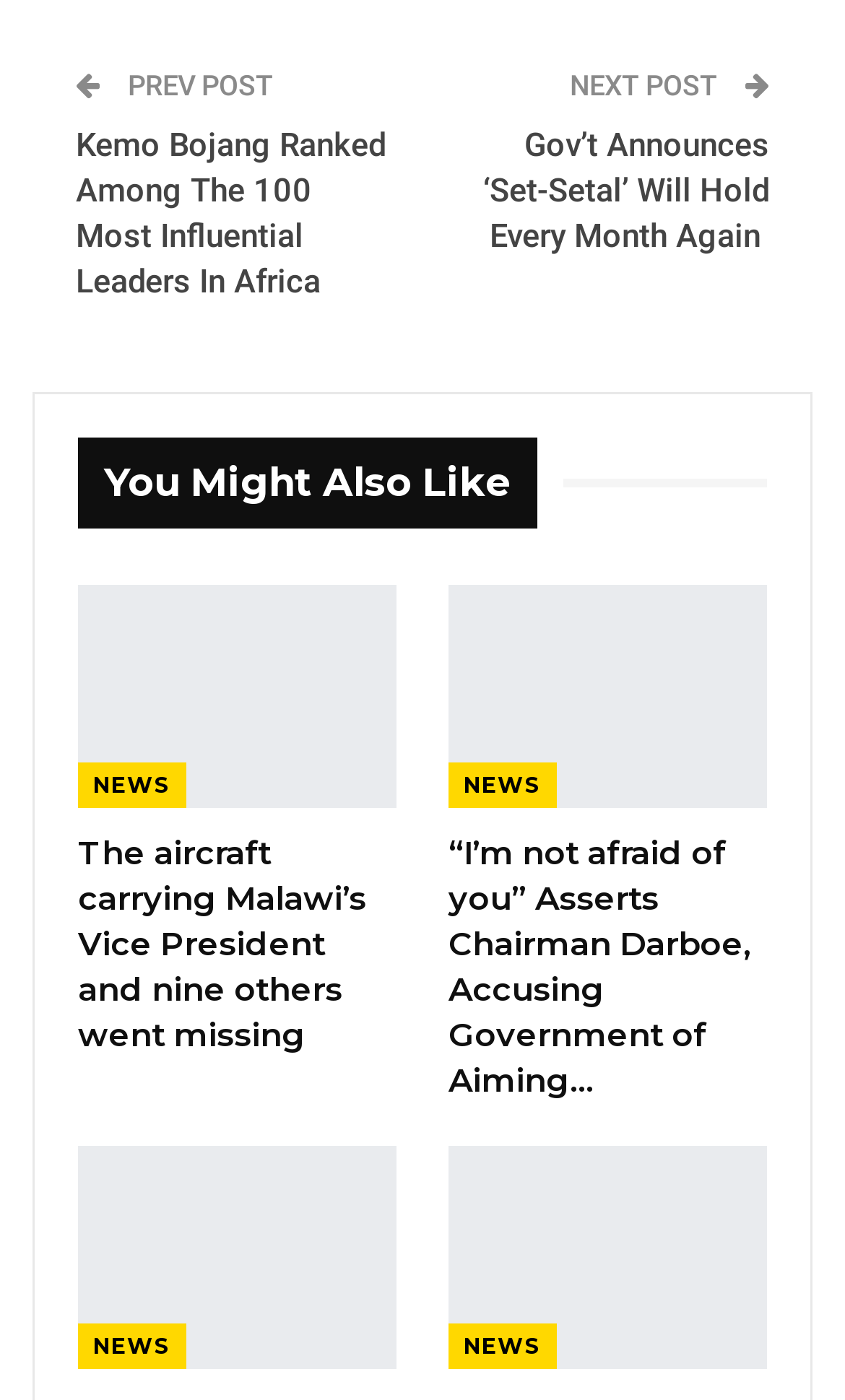Determine the bounding box coordinates for the clickable element to execute this instruction: "Read the previous post". Provide the coordinates as four float numbers between 0 and 1, i.e., [left, top, right, bottom].

[0.144, 0.049, 0.323, 0.072]